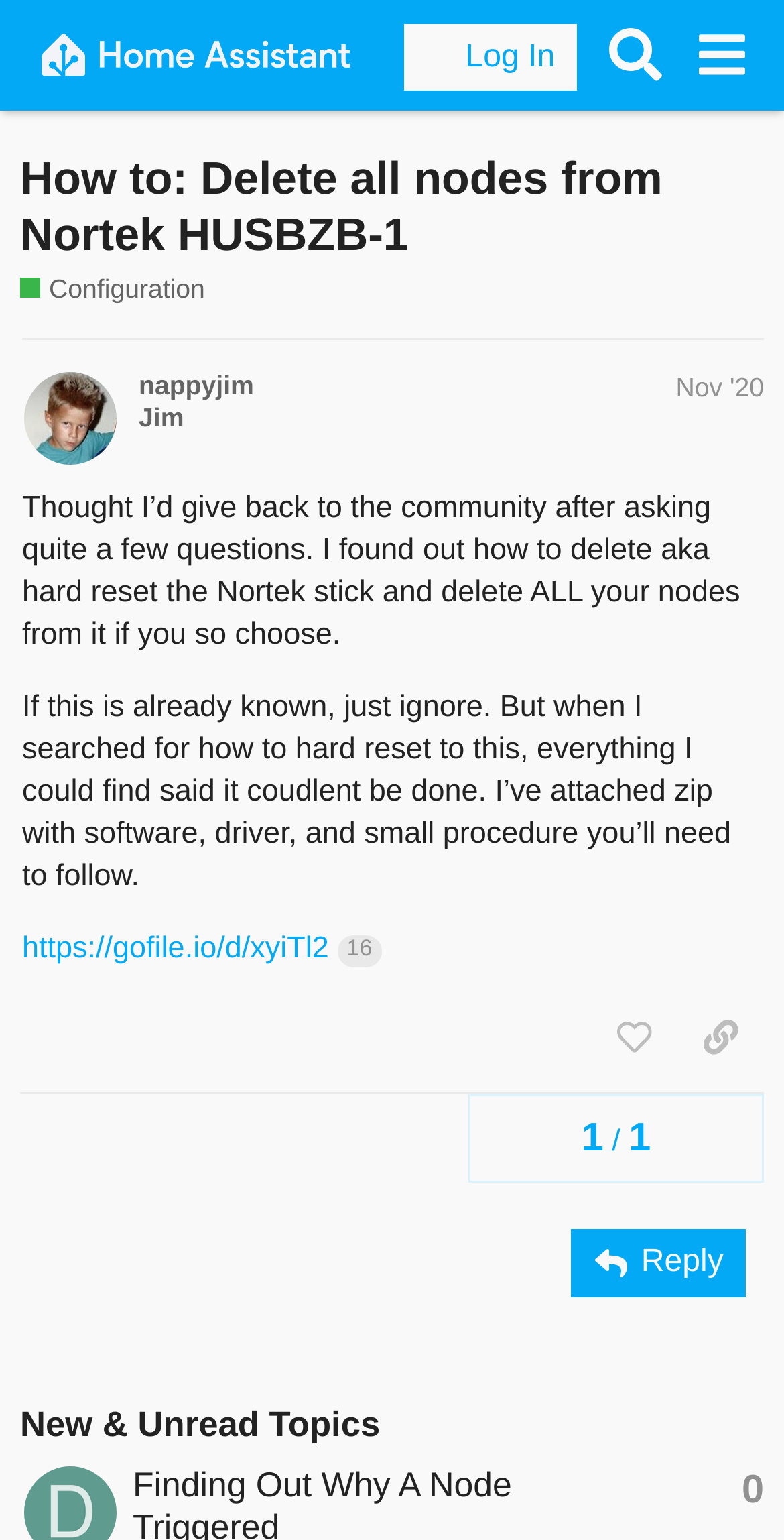Identify the bounding box coordinates of the element that should be clicked to fulfill this task: "View the configuration page". The coordinates should be provided as four float numbers between 0 and 1, i.e., [left, top, right, bottom].

[0.026, 0.176, 0.261, 0.2]